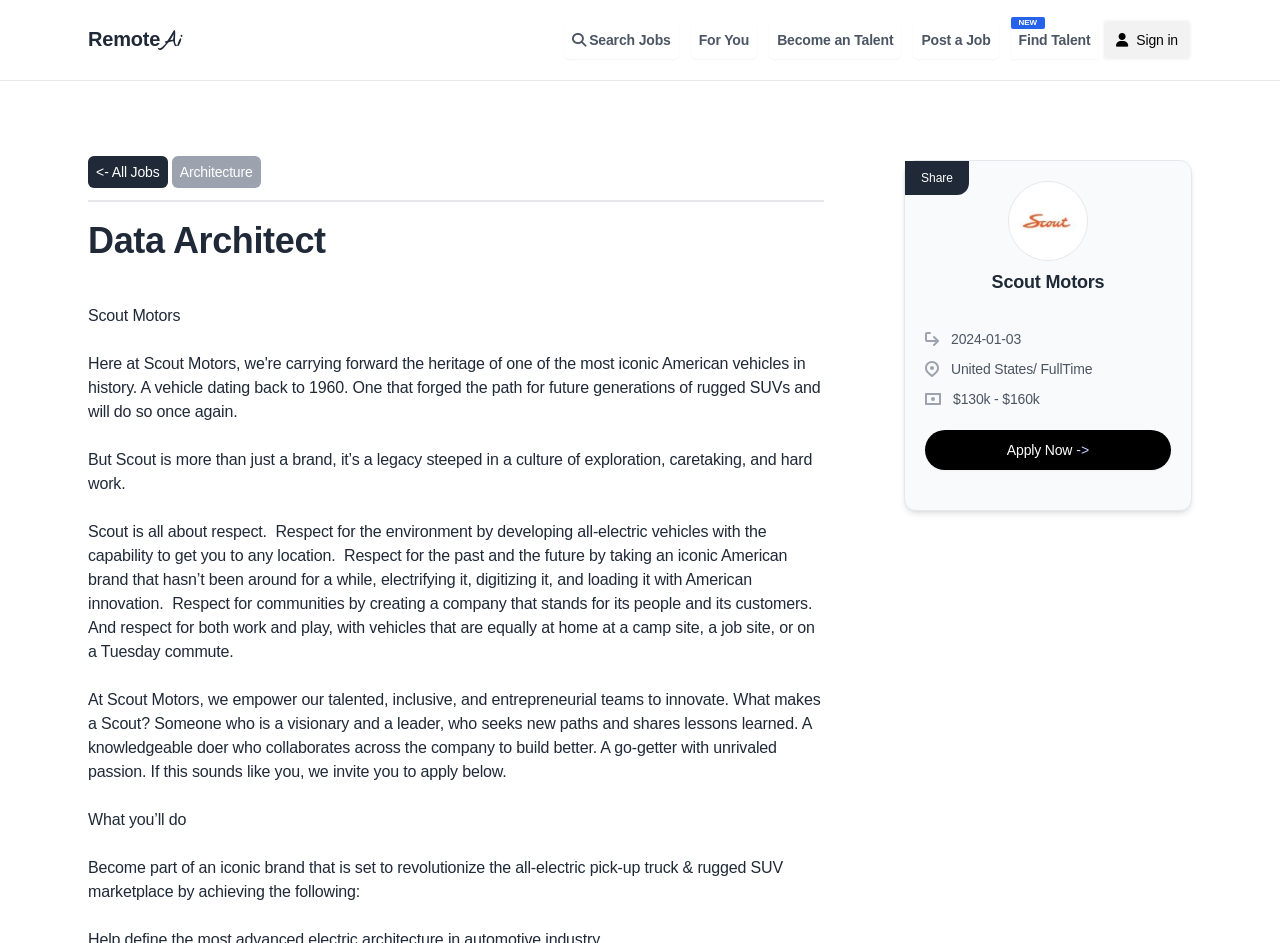Please locate the bounding box coordinates of the element's region that needs to be clicked to follow the instruction: "Share the job posting". The bounding box coordinates should be provided as four float numbers between 0 and 1, i.e., [left, top, right, bottom].

[0.707, 0.171, 0.757, 0.207]